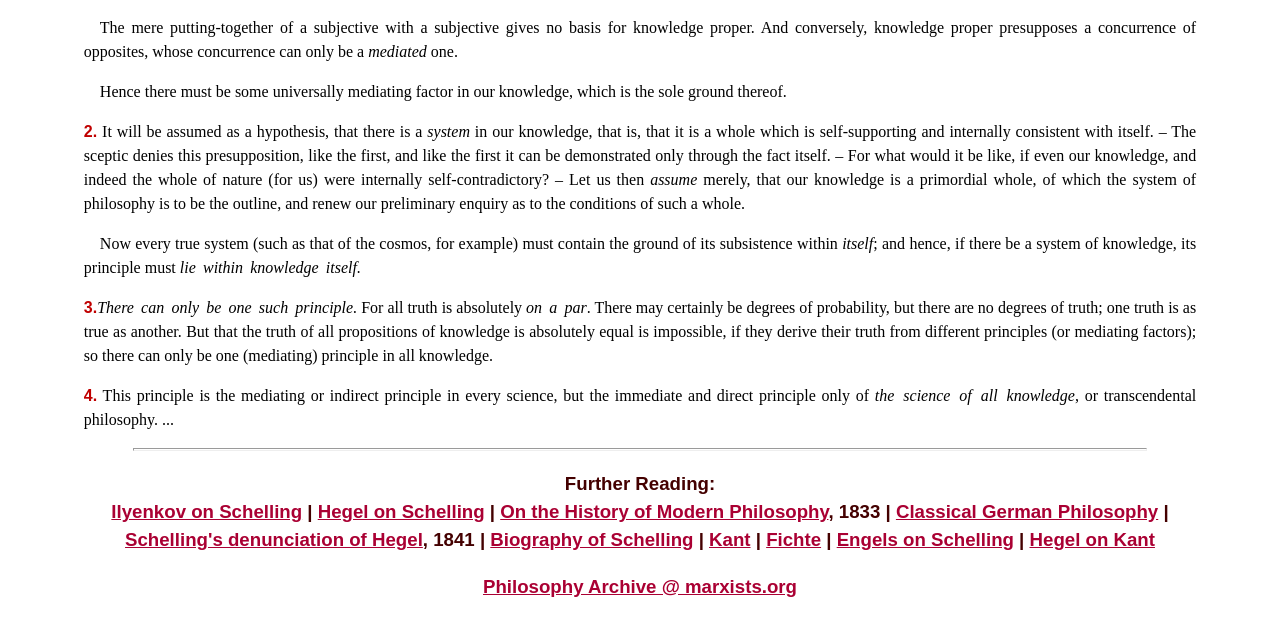Please locate the bounding box coordinates for the element that should be clicked to achieve the following instruction: "Explore 'Biography of Schelling'". Ensure the coordinates are given as four float numbers between 0 and 1, i.e., [left, top, right, bottom].

[0.383, 0.855, 0.542, 0.889]